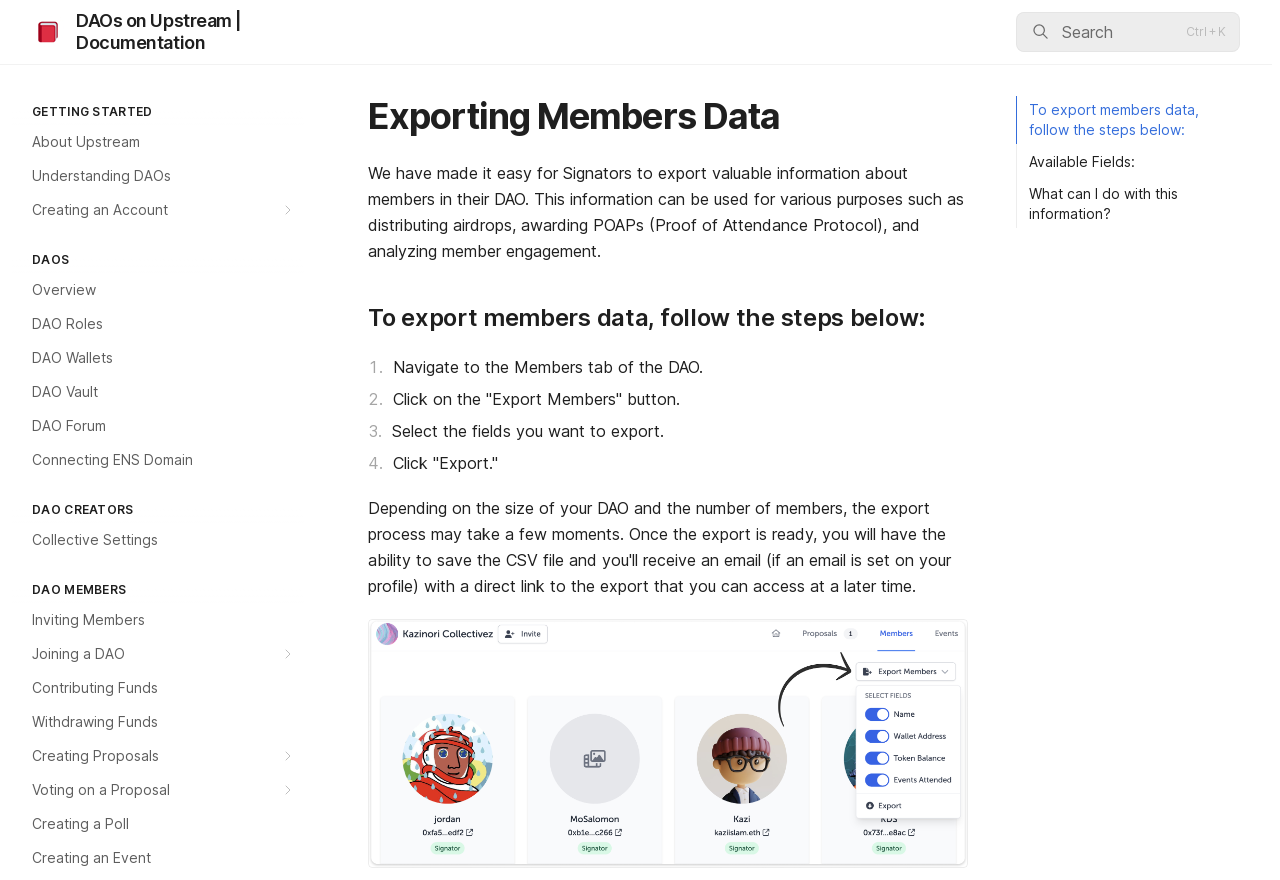Please identify the bounding box coordinates of the clickable region that I should interact with to perform the following instruction: "Learn about DAO Roles". The coordinates should be expressed as four float numbers between 0 and 1, i.e., [left, top, right, bottom].

[0.009, 0.35, 0.238, 0.386]